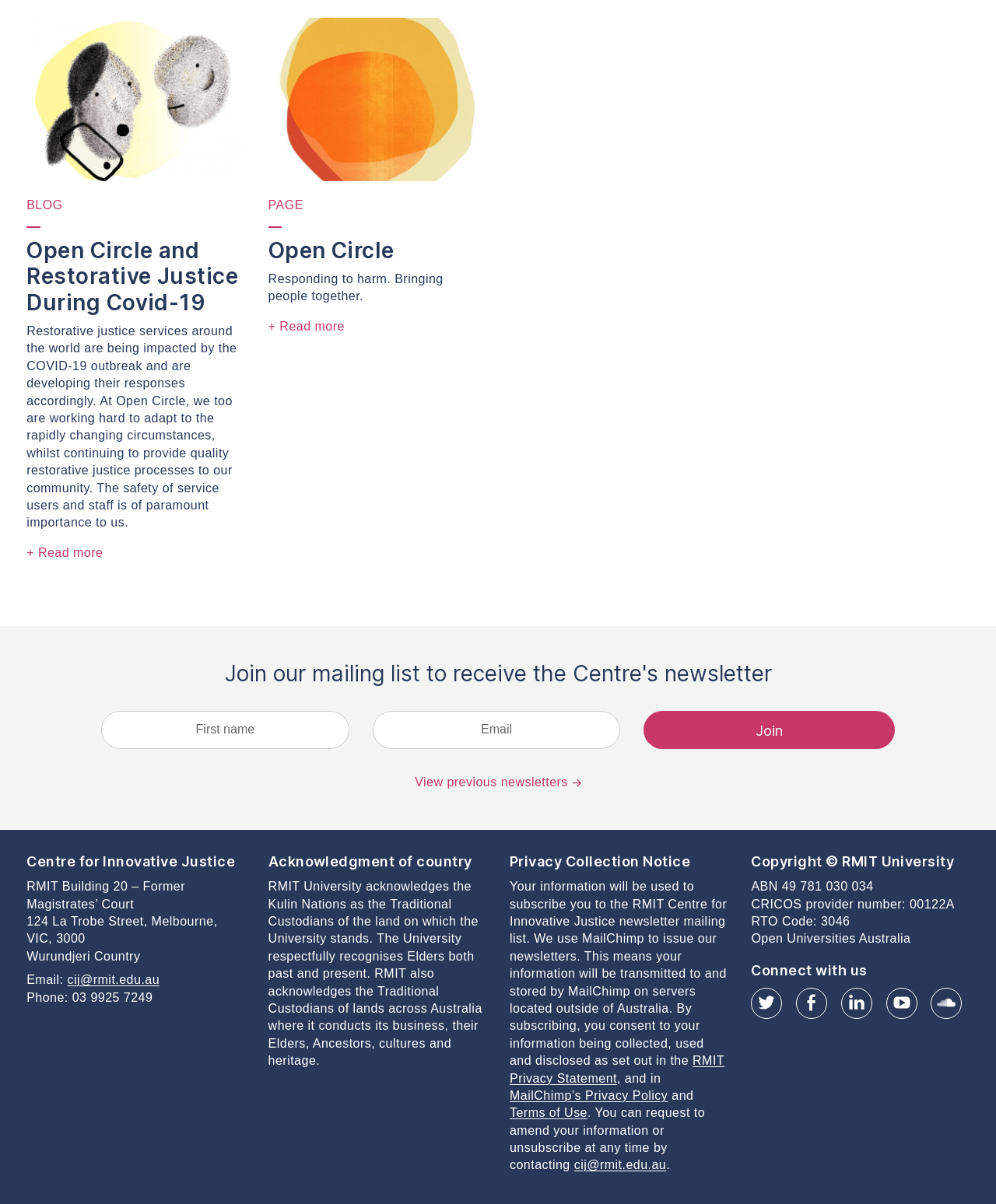Utilize the information from the image to answer the question in detail:
What is the name of the organization?

The name of the organization can be found in the heading element 'Open Circle and Restorative Justice During Covid-19' and also in the link 'Open Circle' which suggests that the organization's name is Open Circle.